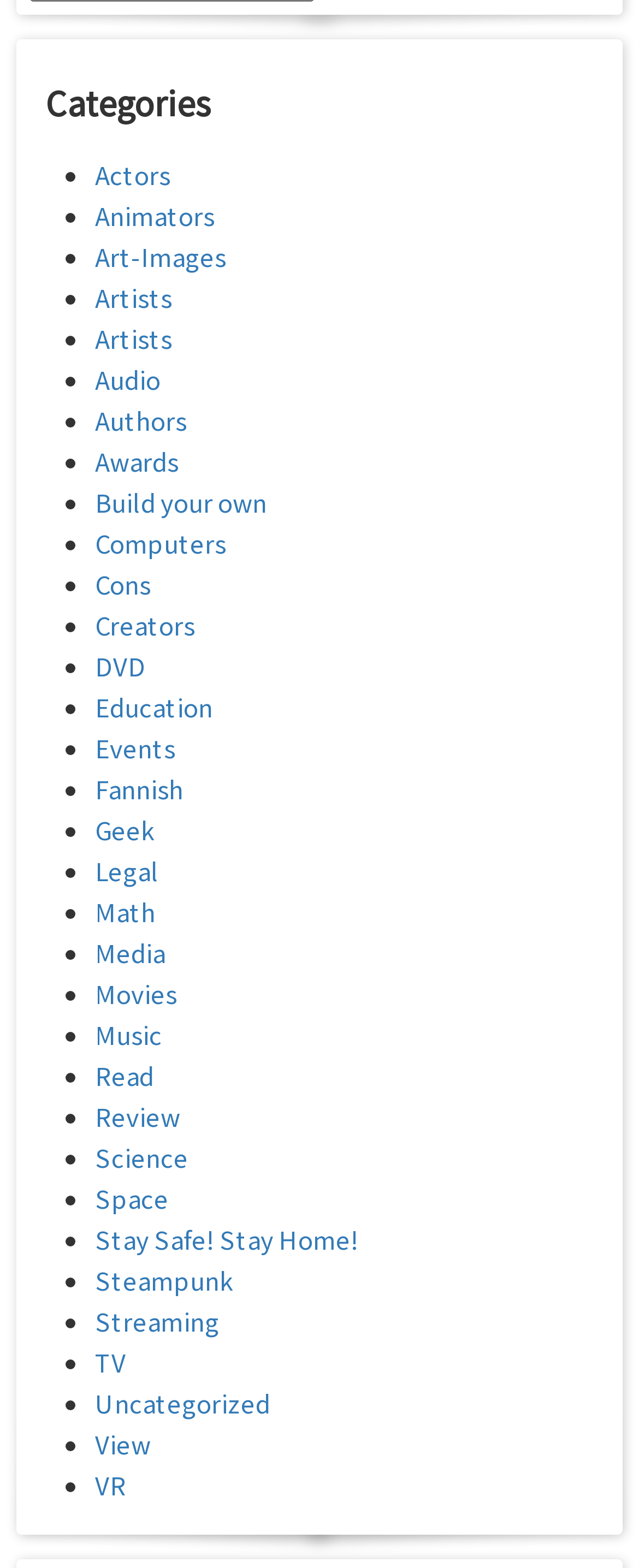Specify the bounding box coordinates of the area to click in order to execute this command: 'Learn about Science'. The coordinates should consist of four float numbers ranging from 0 to 1, and should be formatted as [left, top, right, bottom].

[0.149, 0.727, 0.295, 0.749]